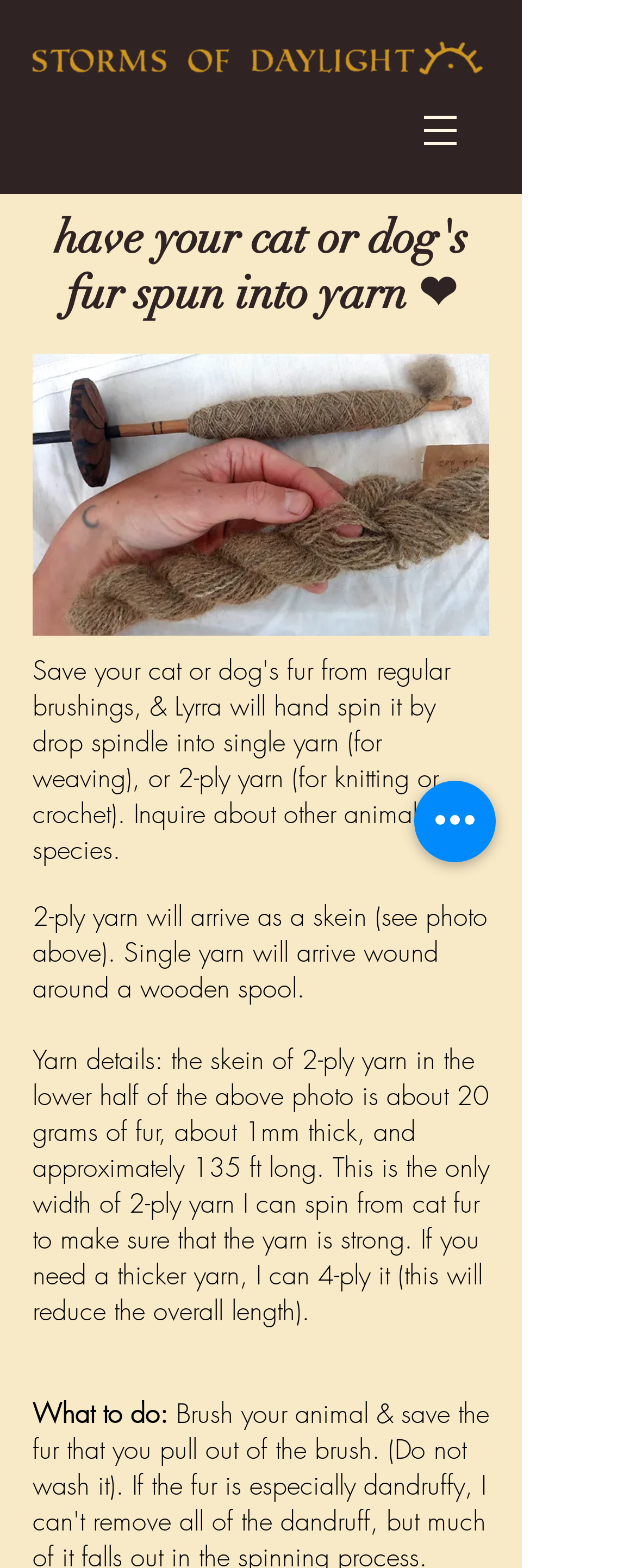What is the purpose of the 'Quick actions' button?
Examine the image and give a concise answer in one word or a short phrase.

unknown